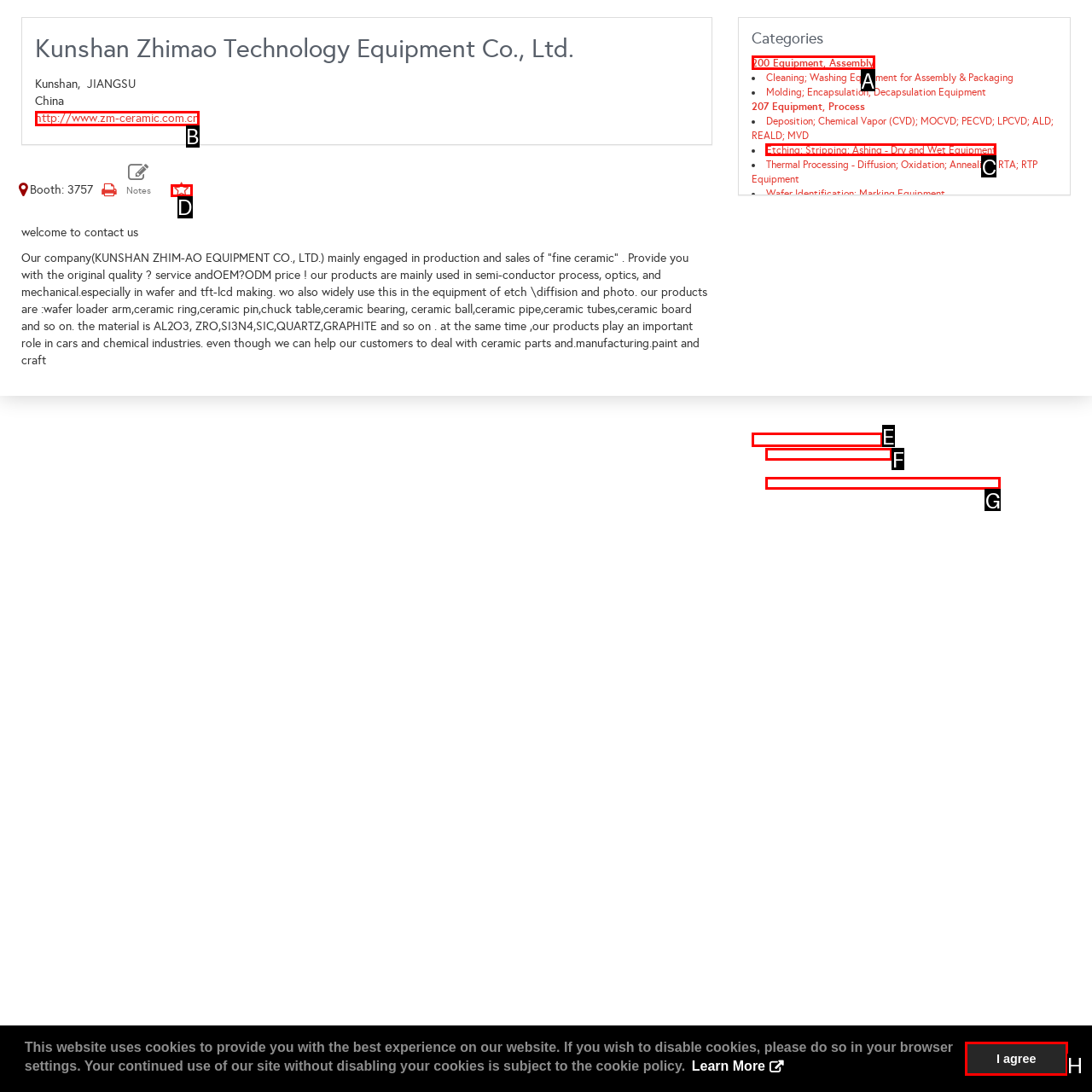To perform the task "add to my exhibitors", which UI element's letter should you select? Provide the letter directly.

D